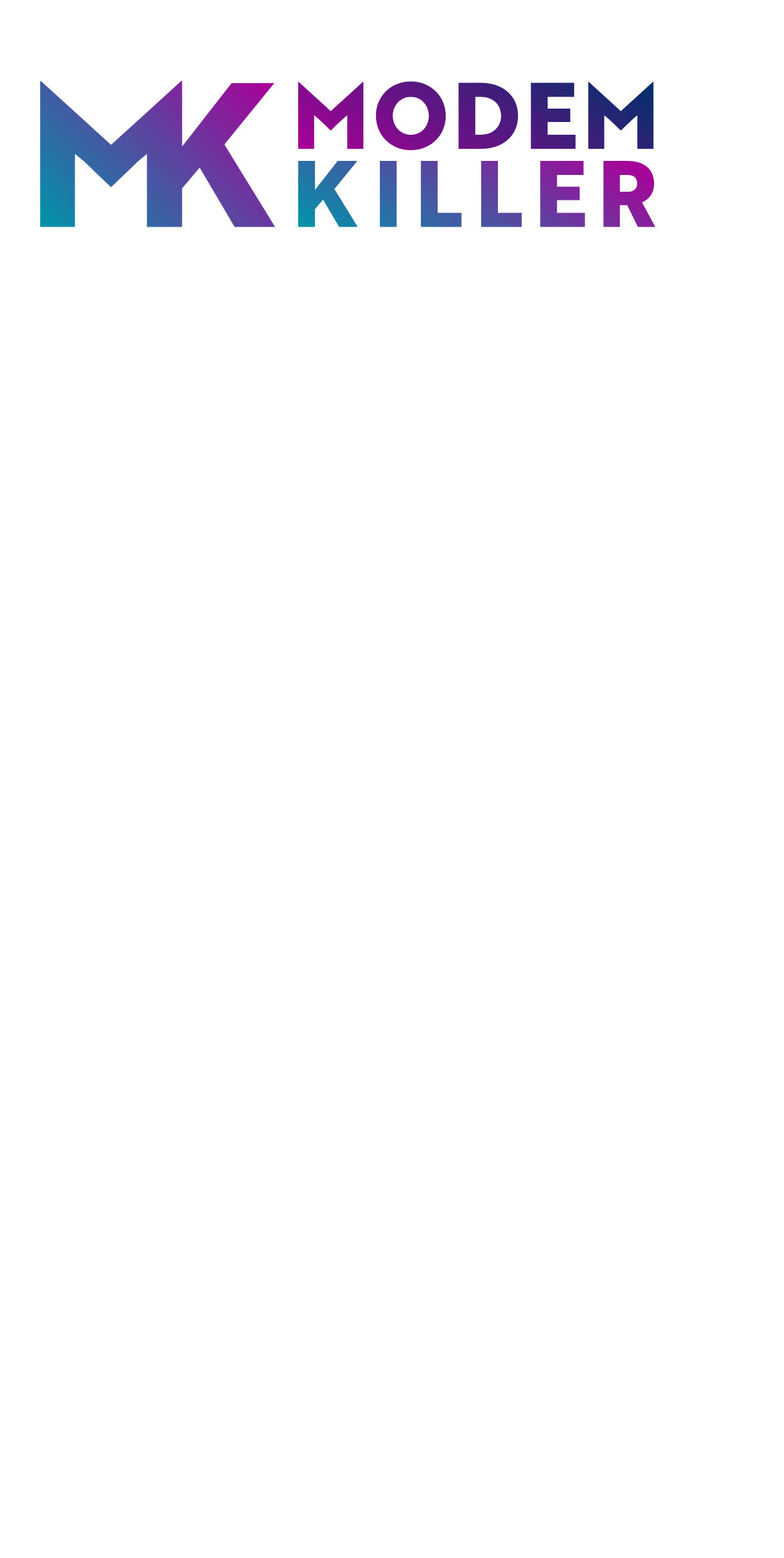How many headings are there in the webpage? Examine the screenshot and reply using just one word or a brief phrase.

3